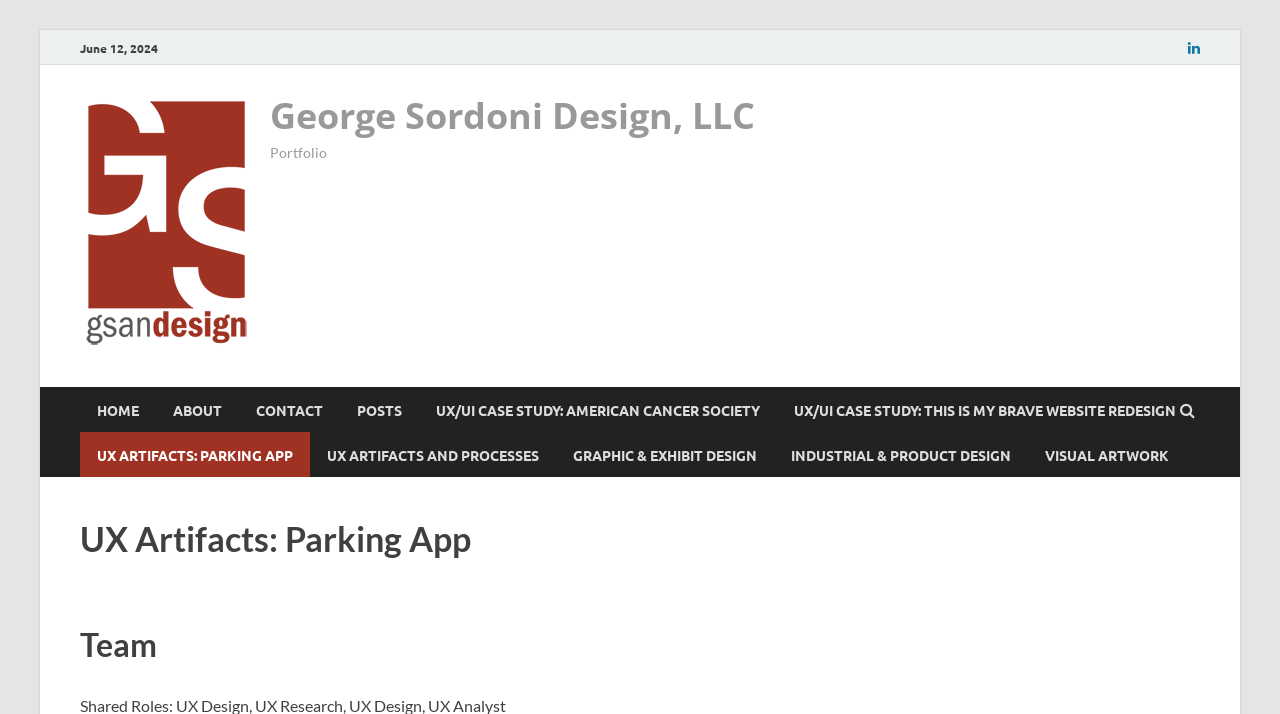What is the date displayed on the webpage?
Can you give a detailed and elaborate answer to the question?

The date is displayed at the top of the webpage, in a static text element with a bounding box coordinate of [0.062, 0.055, 0.123, 0.078].